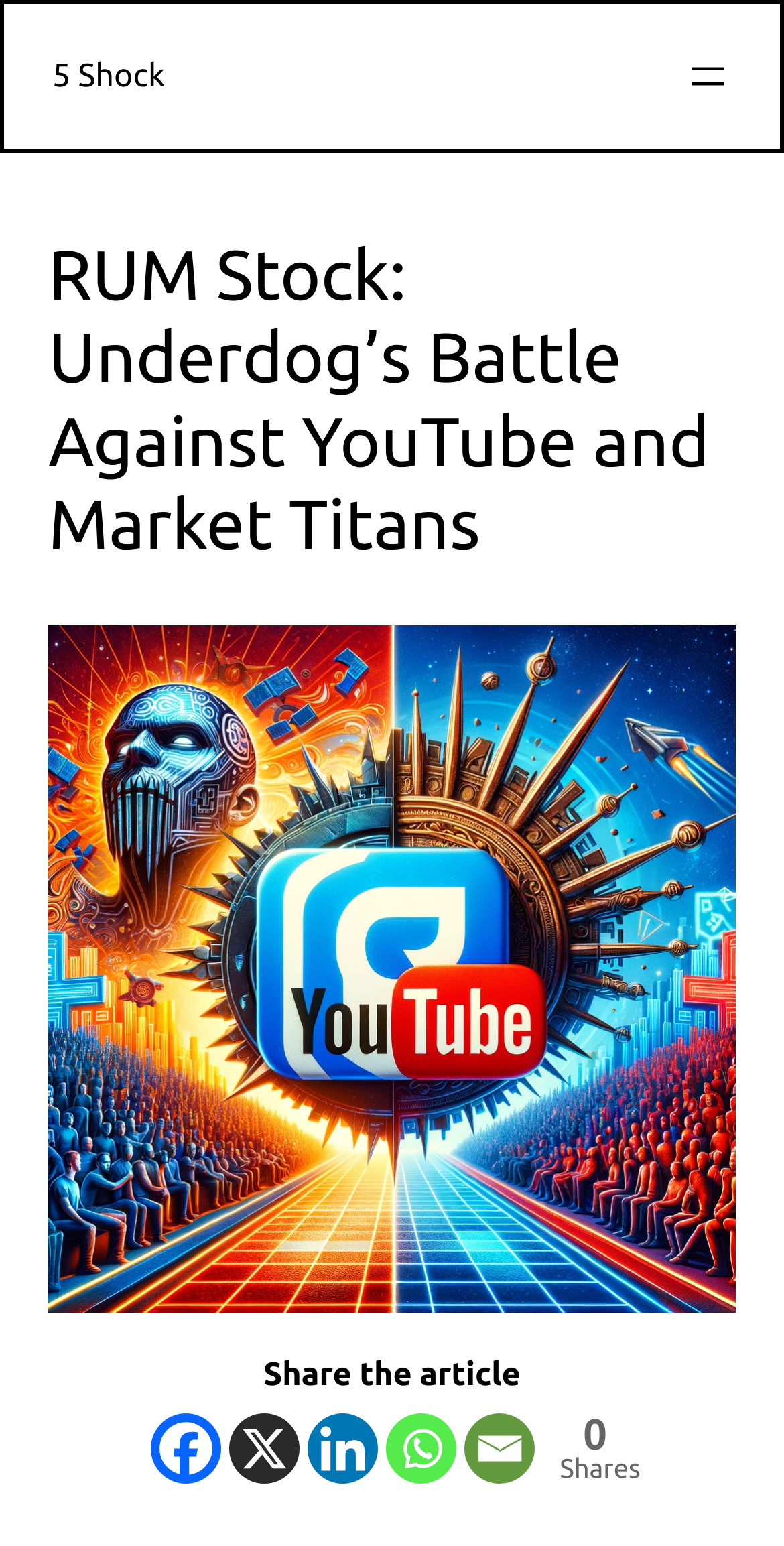How many social media sharing options are available?
Please use the image to provide a one-word or short phrase answer.

5